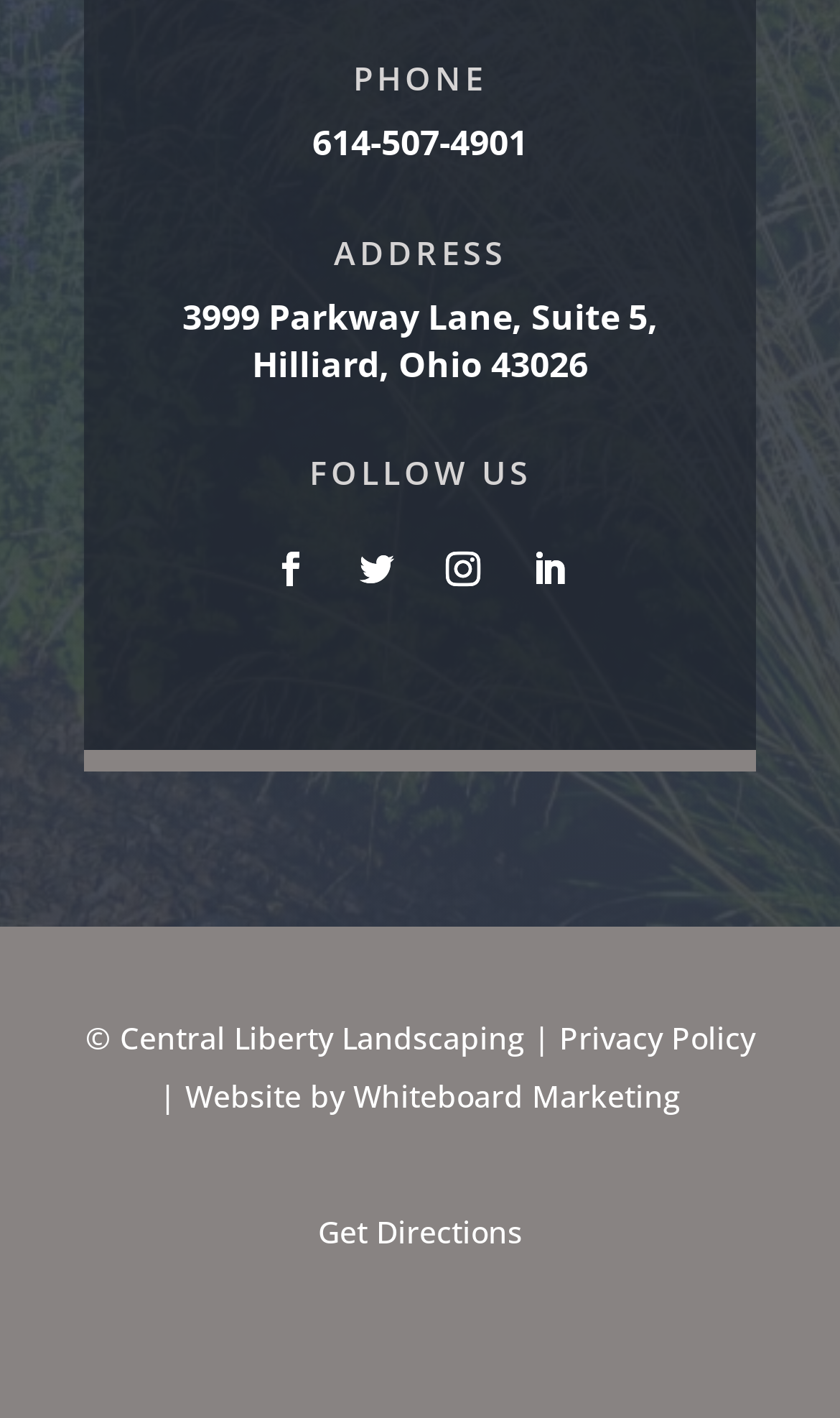What is the phone number?
Look at the image and respond with a single word or a short phrase.

614-507-4901